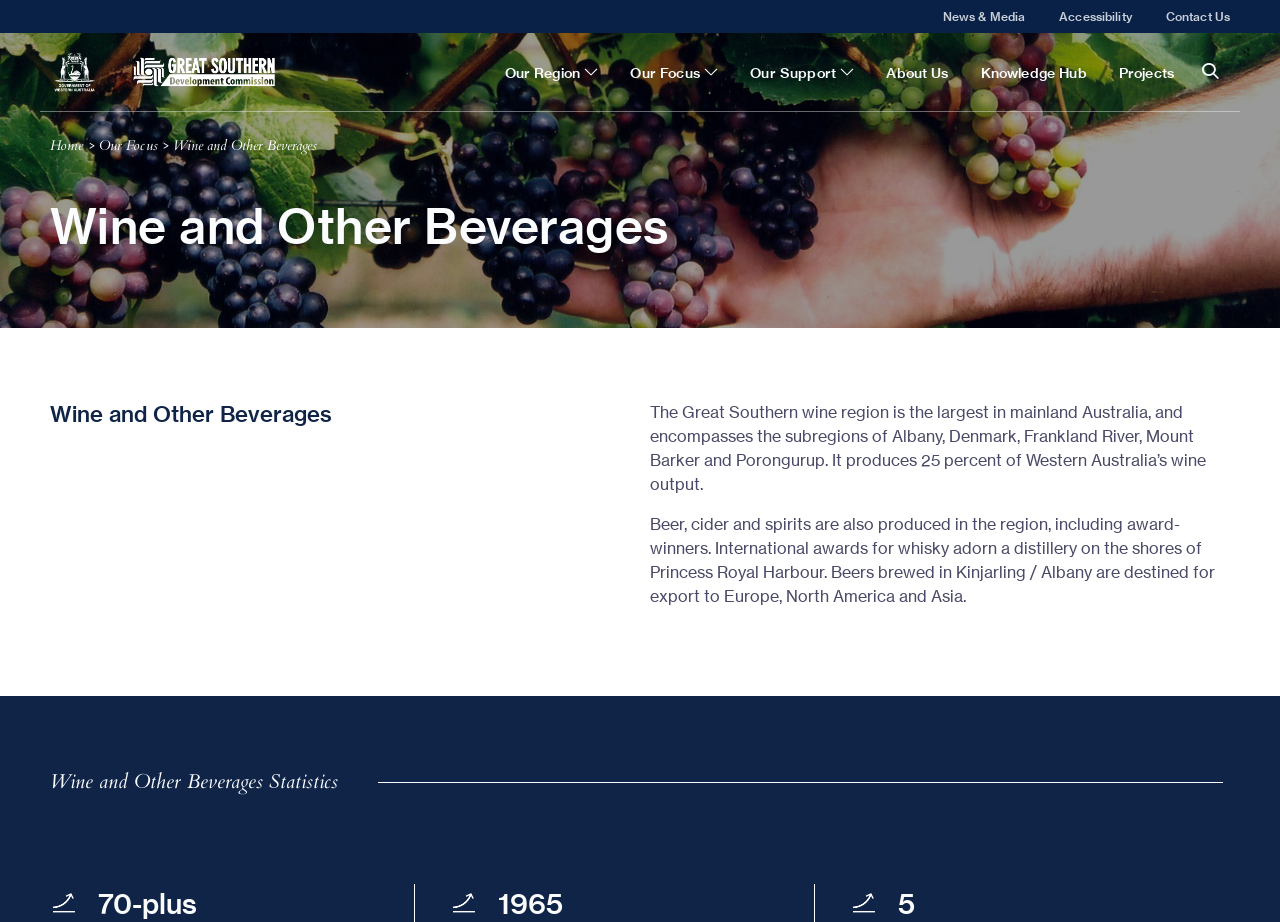Where are the beers brewed in Kinjarling / Albany destined for?
Please respond to the question with as much detail as possible.

The webpage mentions that the beers brewed in Kinjarling / Albany are destined for export to Europe, North America, and Asia.